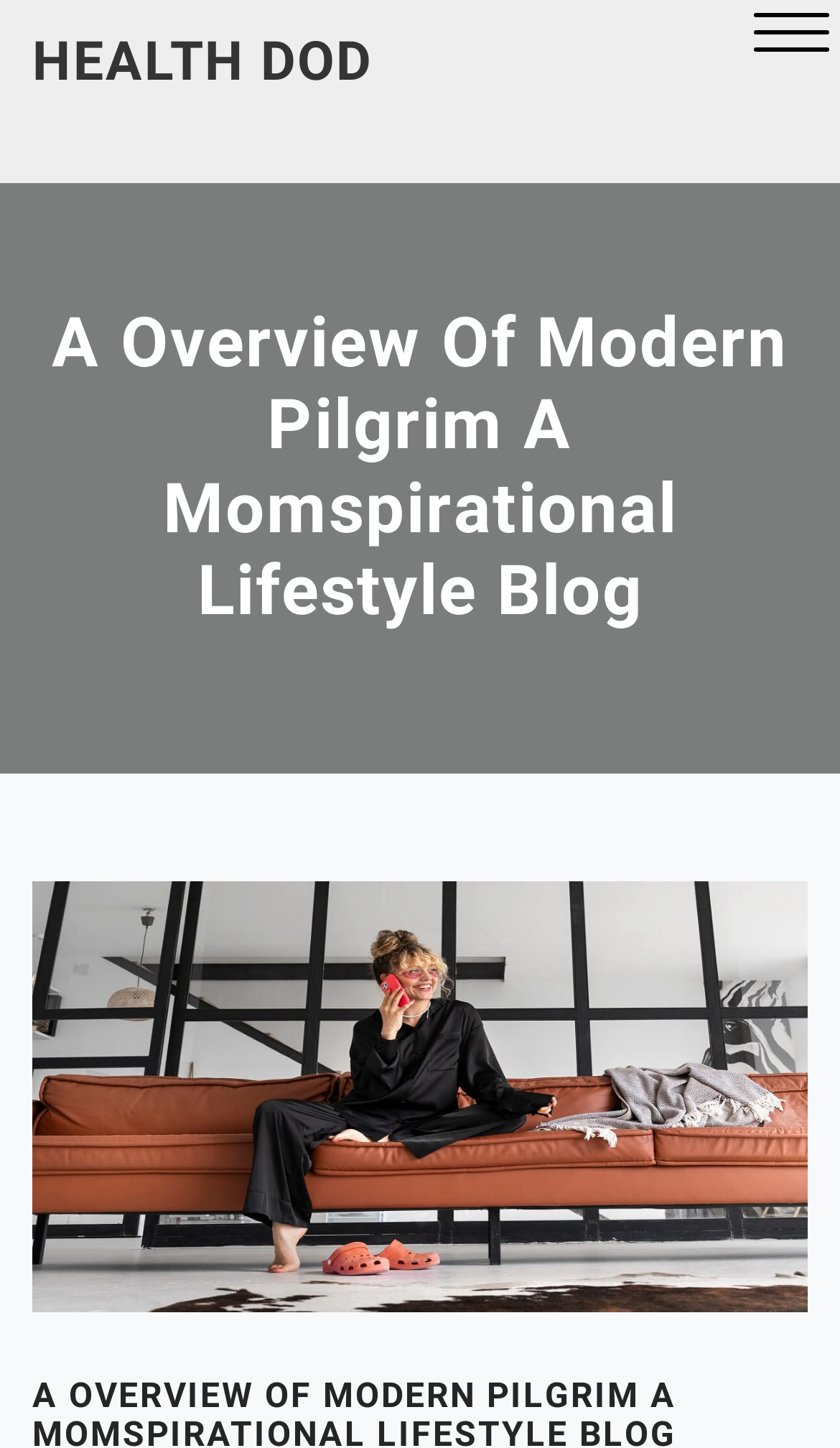Identify and extract the heading text of the webpage.

A OVERVIEW OF MODERN PILGRIM A MOMSPIRATIONAL LIFESTYLE BLOG